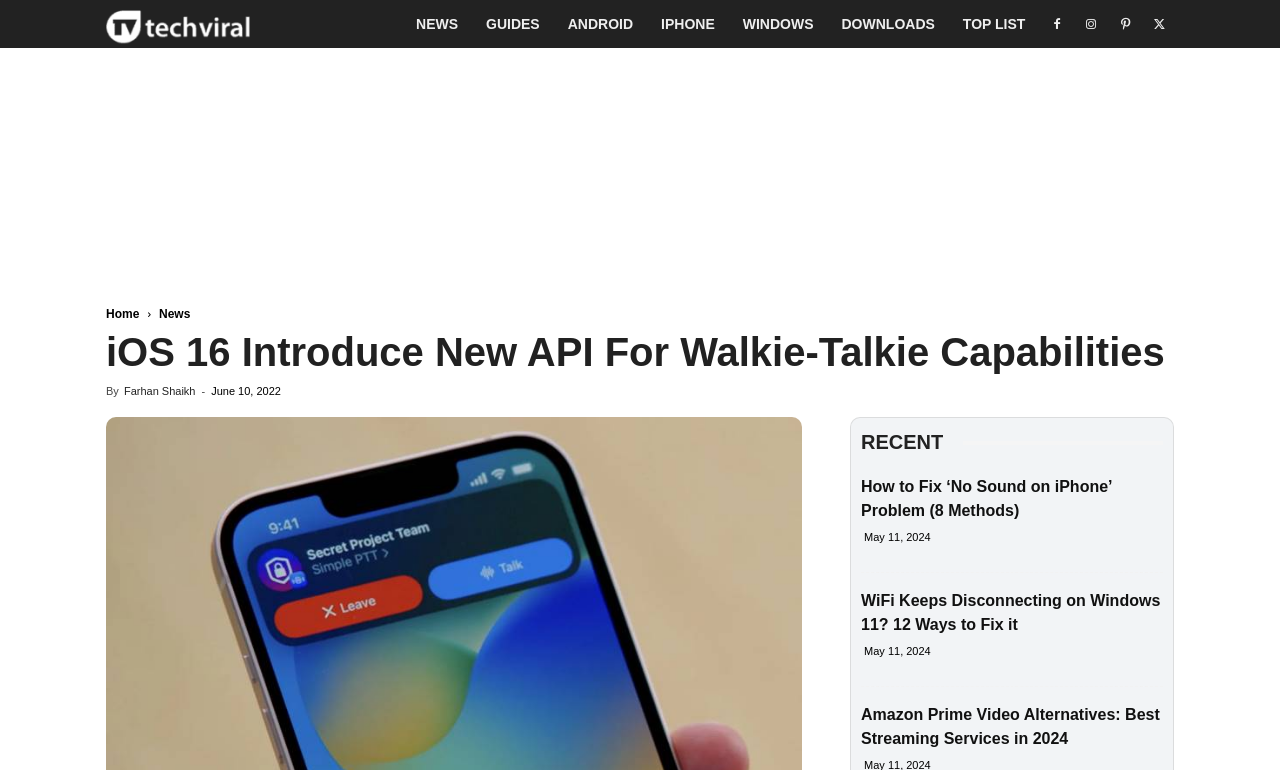How many categories are available in the top menu?
Carefully analyze the image and provide a thorough answer to the question.

I counted the number of links in the top menu, which are 'NEWS', 'GUIDES', 'ANDROID', 'IPHONE', 'WINDOWS', and 'DOWNLOADS', and 'TOP LIST', to get the total number of categories.